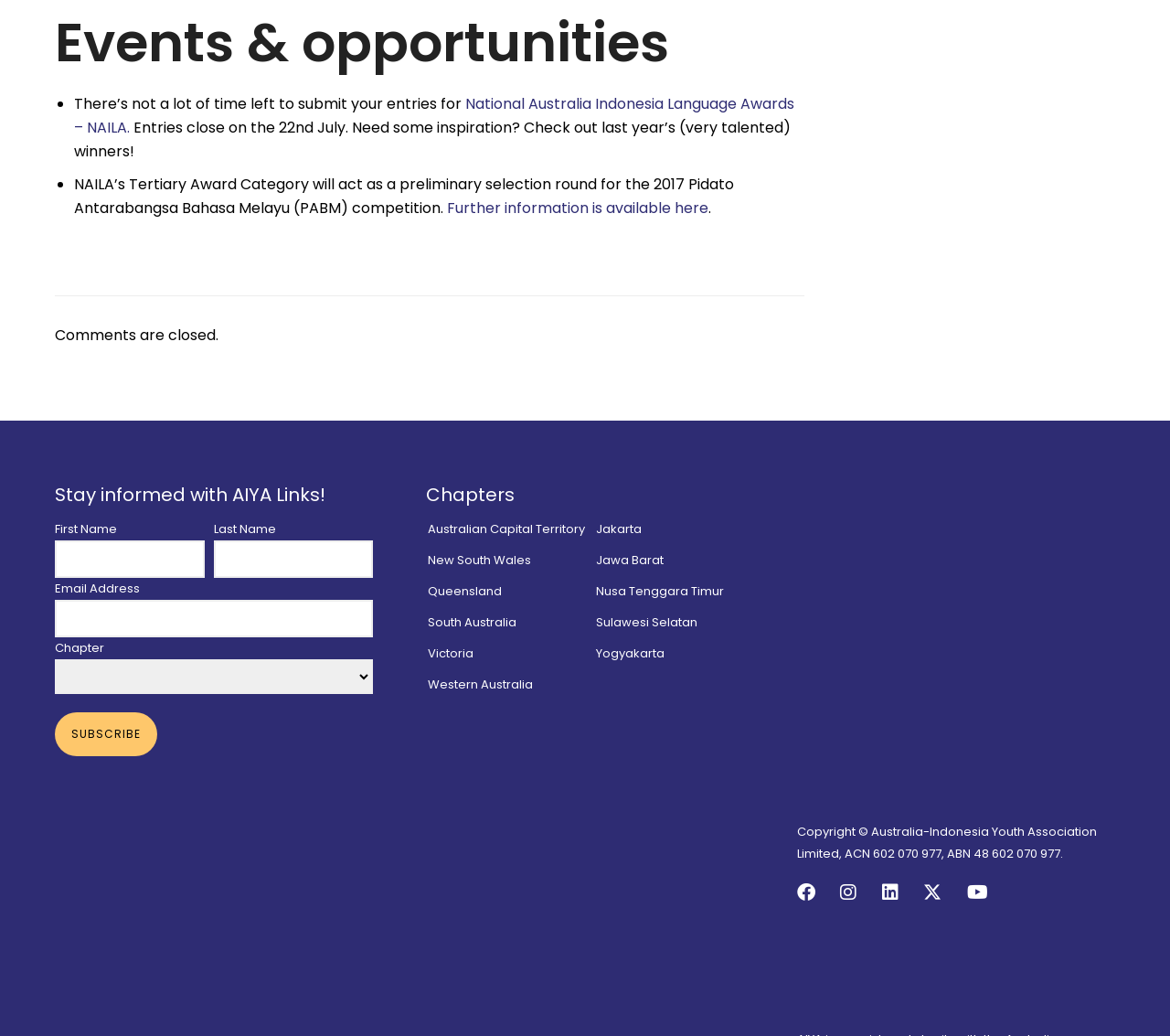Please reply to the following question using a single word or phrase: 
What is the purpose of NAILA’s Tertiary Award Category?

Preliminary selection round for PABM competition